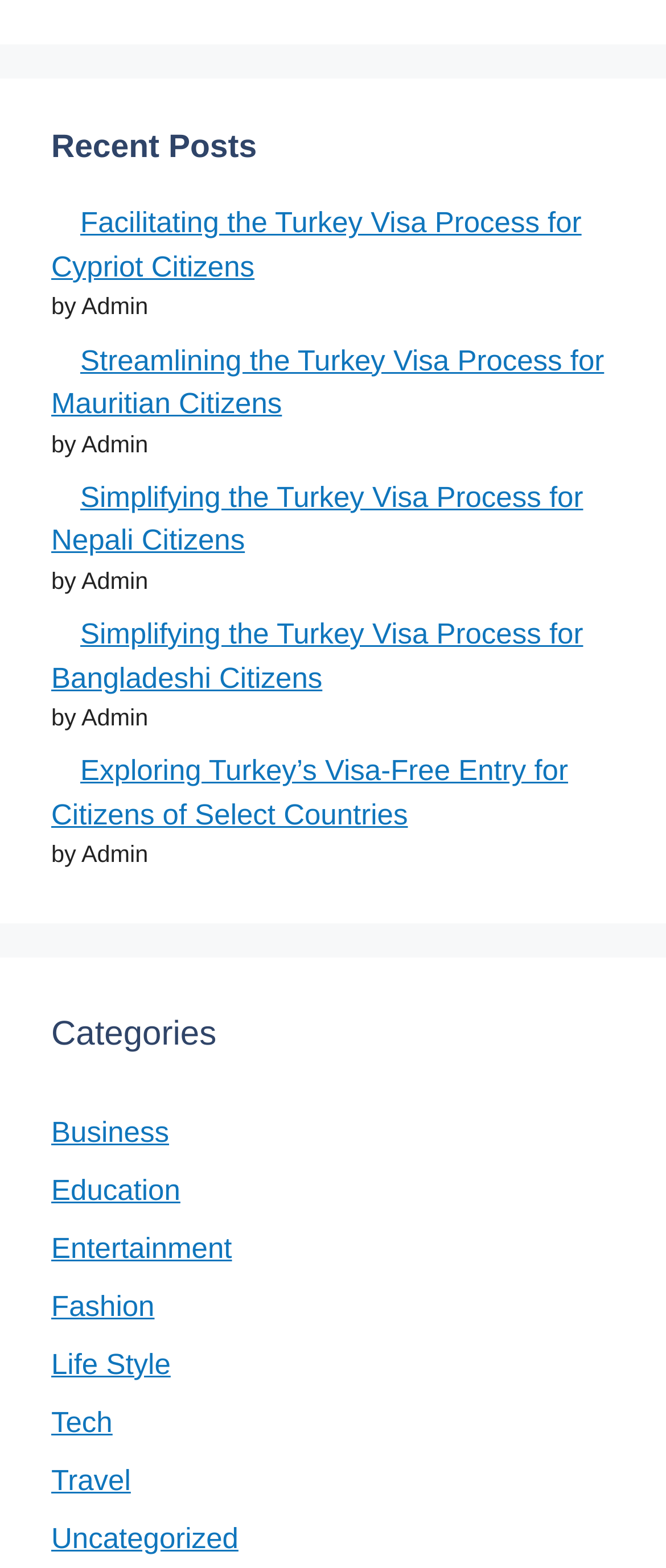How many categories are listed?
Based on the image, provide a one-word or brief-phrase response.

9